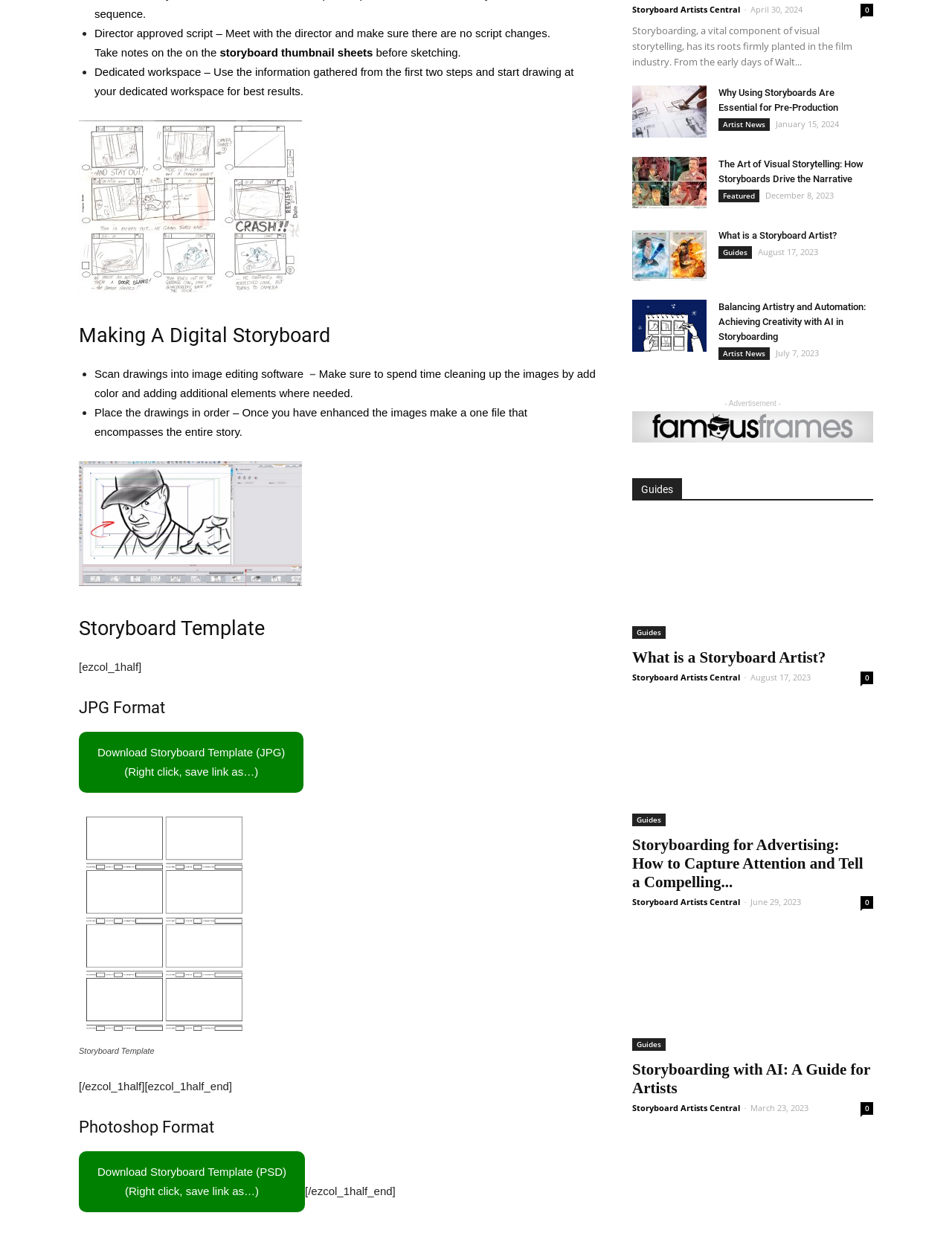Using the provided description: "Storyboard Artists Central", find the bounding box coordinates of the corresponding UI element. The output should be four float numbers between 0 and 1, in the format [left, top, right, bottom].

[0.664, 0.003, 0.777, 0.012]